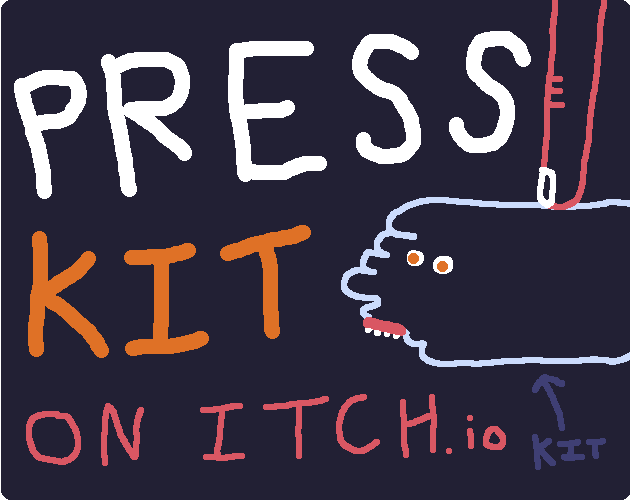Using details from the image, please answer the following question comprehensively:
What is the focal point of the graphic?

According to the caption, the word 'KIT' is emphasized in bright orange, making it the focal point of the graphic.